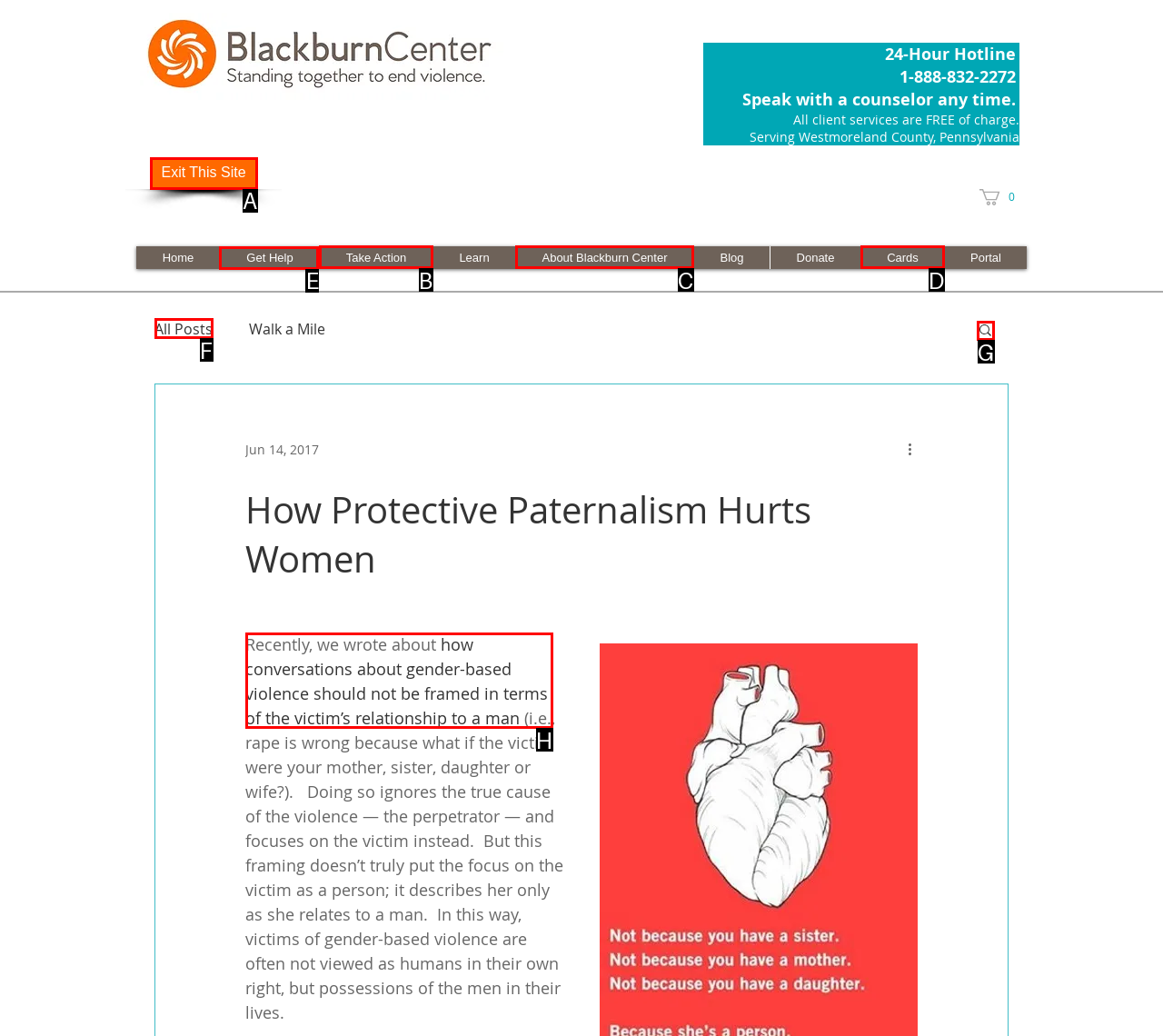Determine which option should be clicked to carry out this task: Go to the 'Get Help' page
State the letter of the correct choice from the provided options.

E